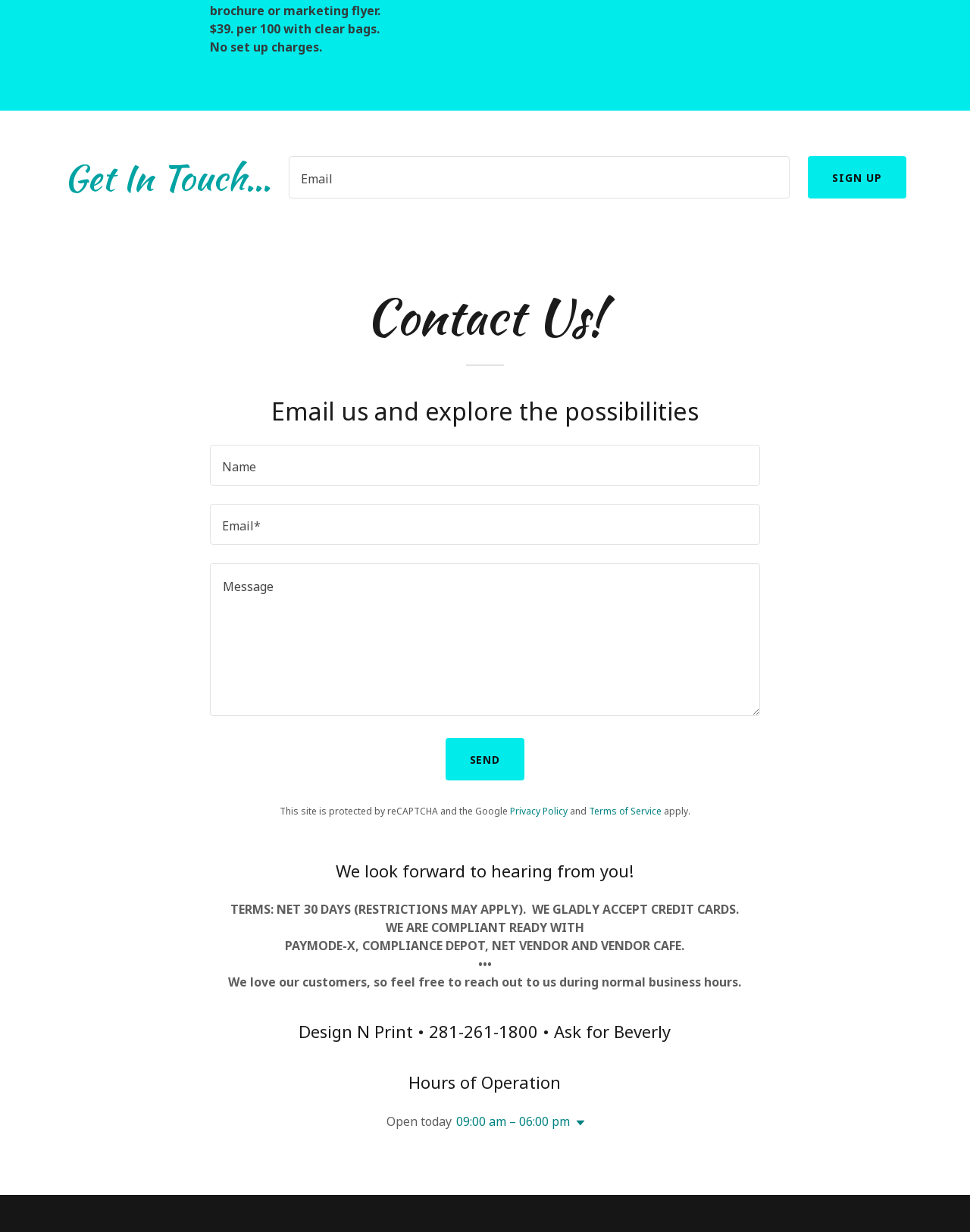Please find the bounding box coordinates of the element that needs to be clicked to perform the following instruction: "Enter email address". The bounding box coordinates should be four float numbers between 0 and 1, represented as [left, top, right, bottom].

[0.298, 0.127, 0.814, 0.161]